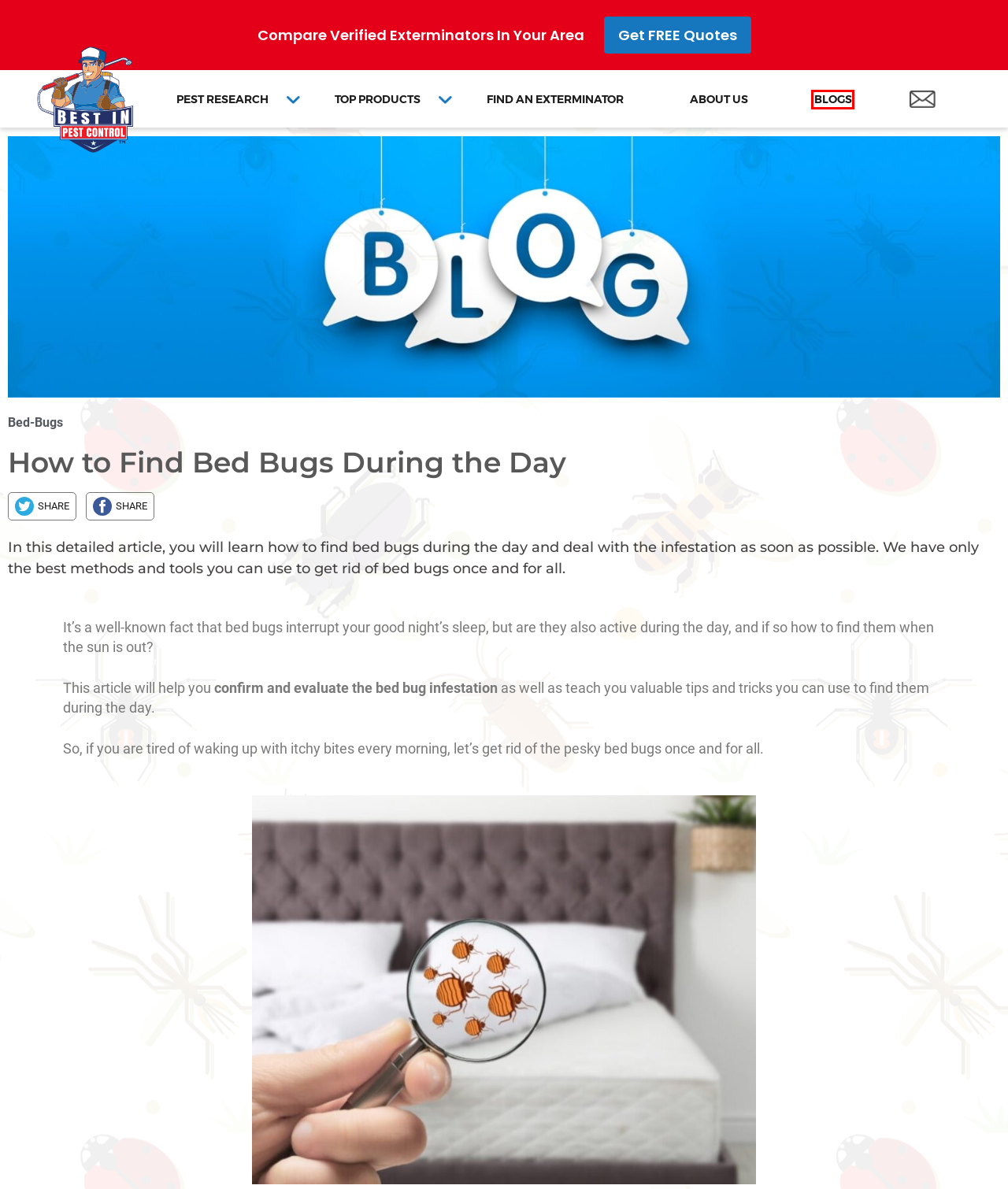Observe the webpage screenshot and focus on the red bounding box surrounding a UI element. Choose the most appropriate webpage description that corresponds to the new webpage after clicking the element in the bounding box. Here are the candidates:
A. bed-bugs Archives - Pest
B. Contact Us - Best In Pest Control
C. About Best In Pest Control
D. Free Quotes From Top Pest Control Exterminators in Your Area
E. Best In Pest Control Blogs and Articles
F. Top Products For Any Pest Type
G. Research On Common Insects & Pests
H. Terms of Service - Pest

E